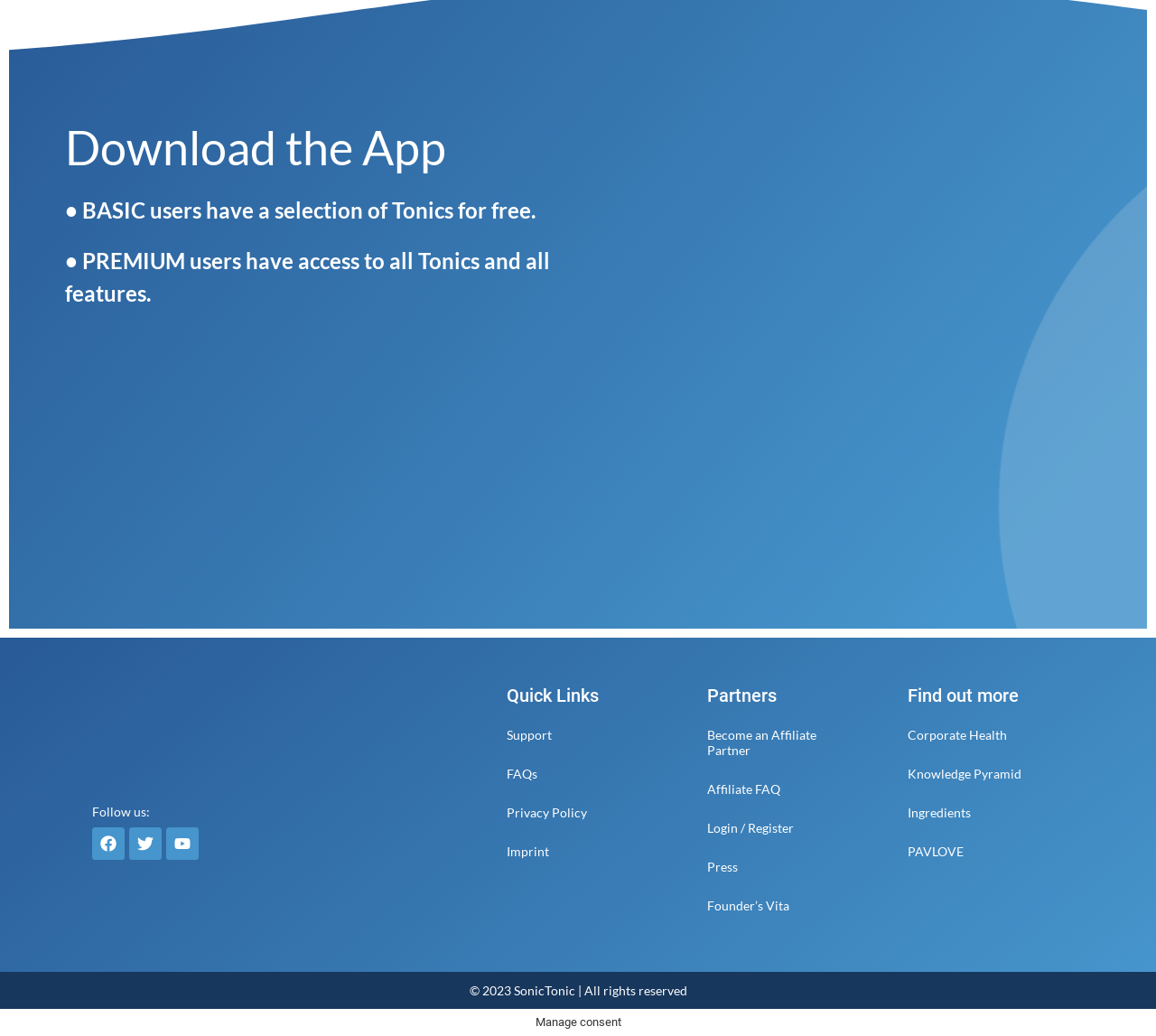What is the theme of the 'Find out more' section?
Please respond to the question with a detailed and thorough explanation.

The 'Find out more' section appears to be related to corporate health and knowledge, as evidenced by the links to 'Corporate Health', 'Knowledge Pyramid', 'Ingredients', and 'PAVLOVE', which suggest a focus on health and wellness.